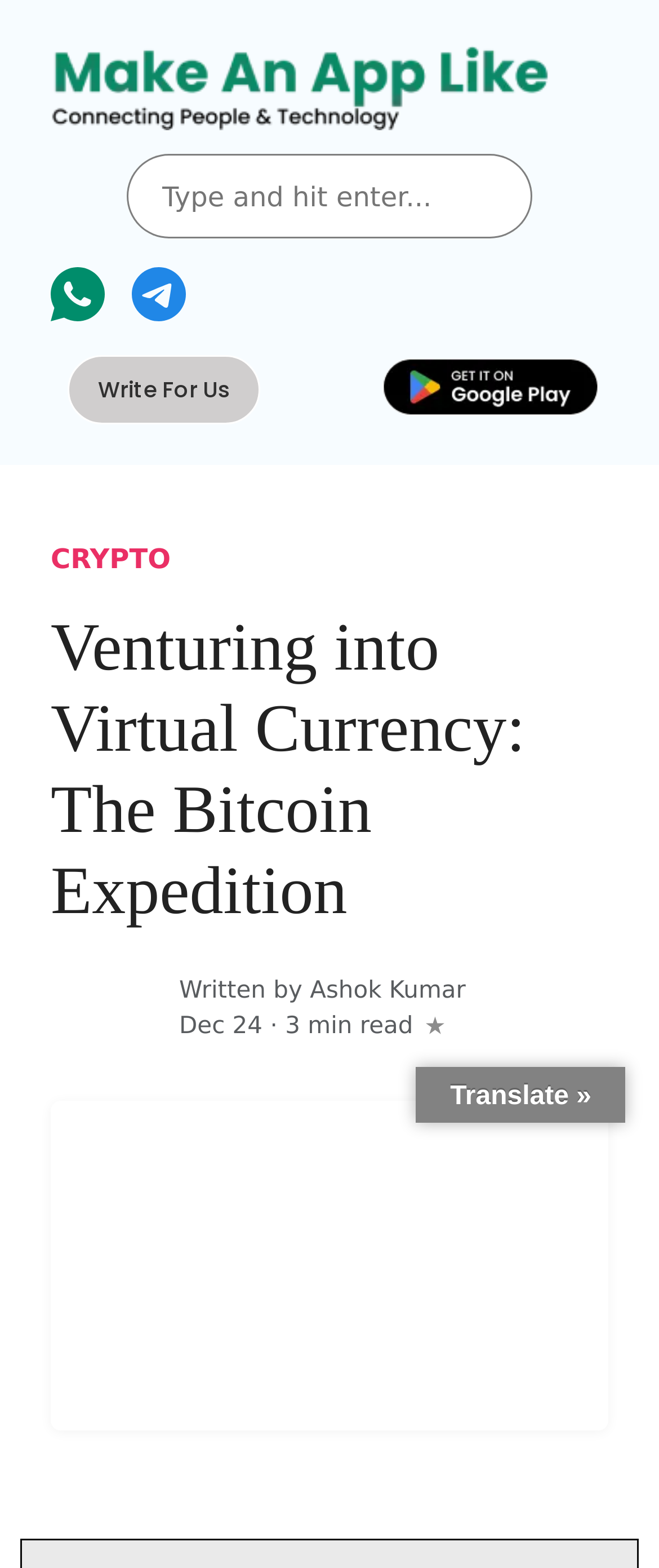Provide the bounding box coordinates of the HTML element this sentence describes: "parent_node: Written by Ashok Kumar". The bounding box coordinates consist of four float numbers between 0 and 1, i.e., [left, top, right, bottom].

[0.077, 0.611, 0.231, 0.676]